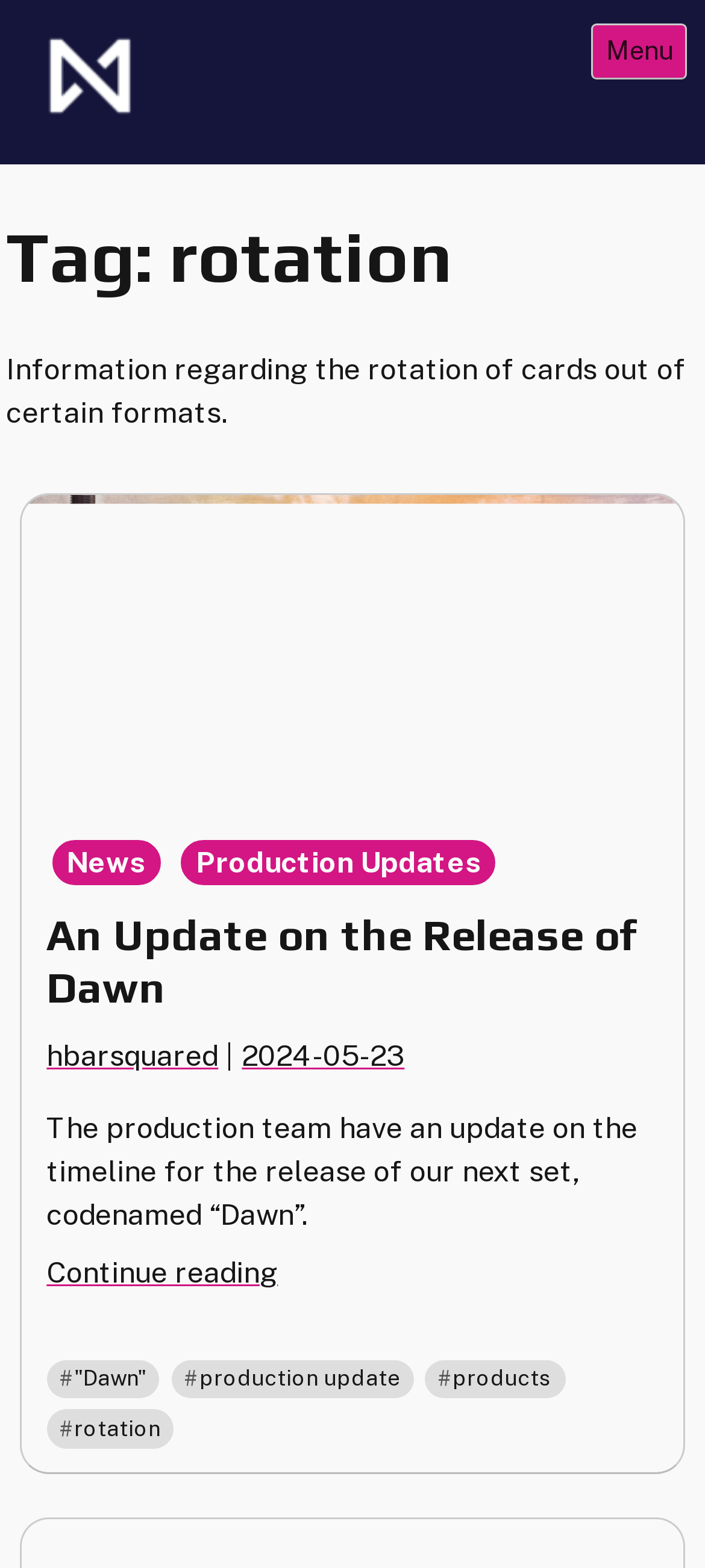Locate the bounding box coordinates of the clickable region to complete the following instruction: "Read the article about An Update on the Release of Dawn."

[0.066, 0.58, 0.905, 0.645]